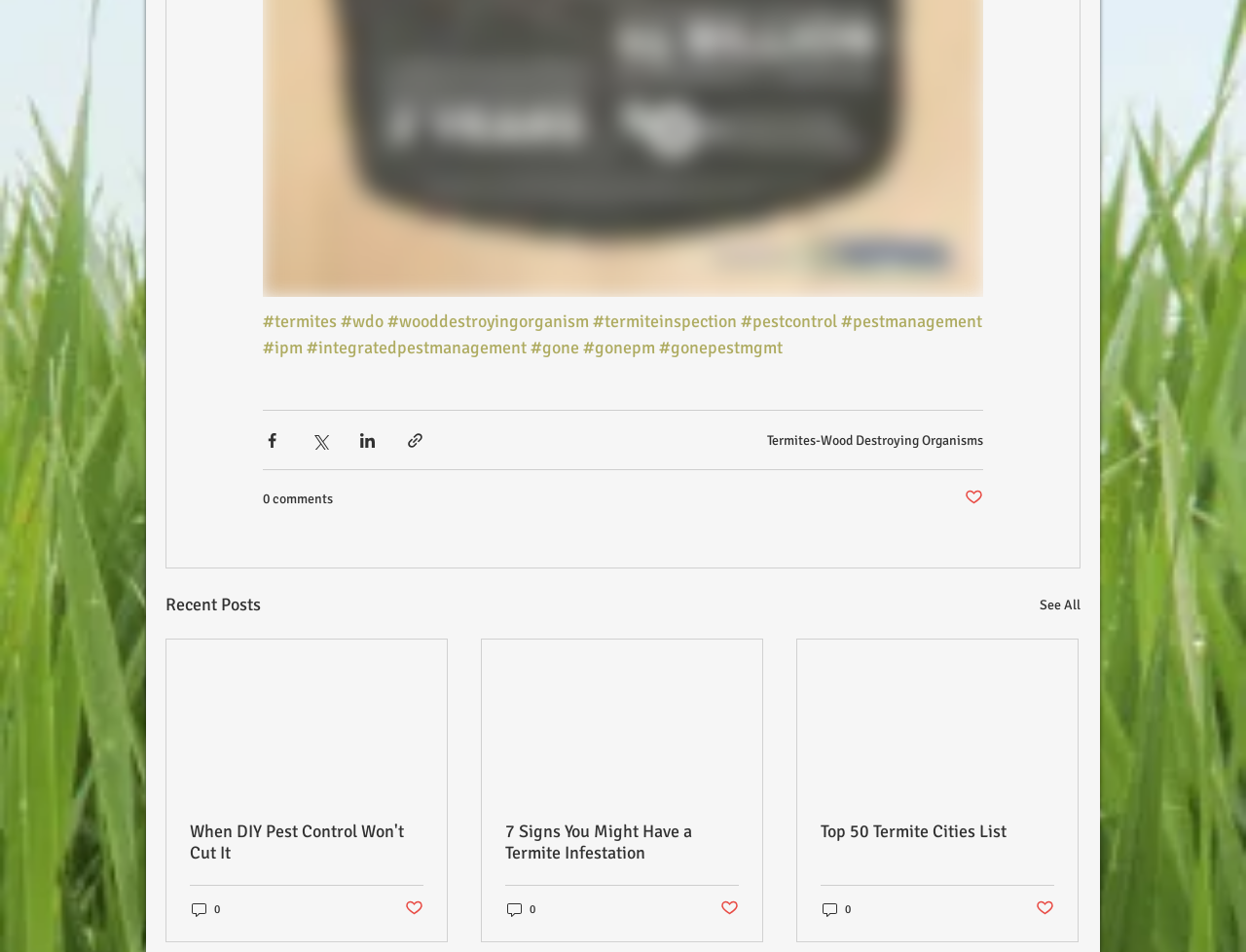Determine the bounding box coordinates of the section I need to click to execute the following instruction: "View the article about 7 Signs You Might Have a Termite Infestation". Provide the coordinates as four float numbers between 0 and 1, i.e., [left, top, right, bottom].

[0.405, 0.862, 0.593, 0.907]